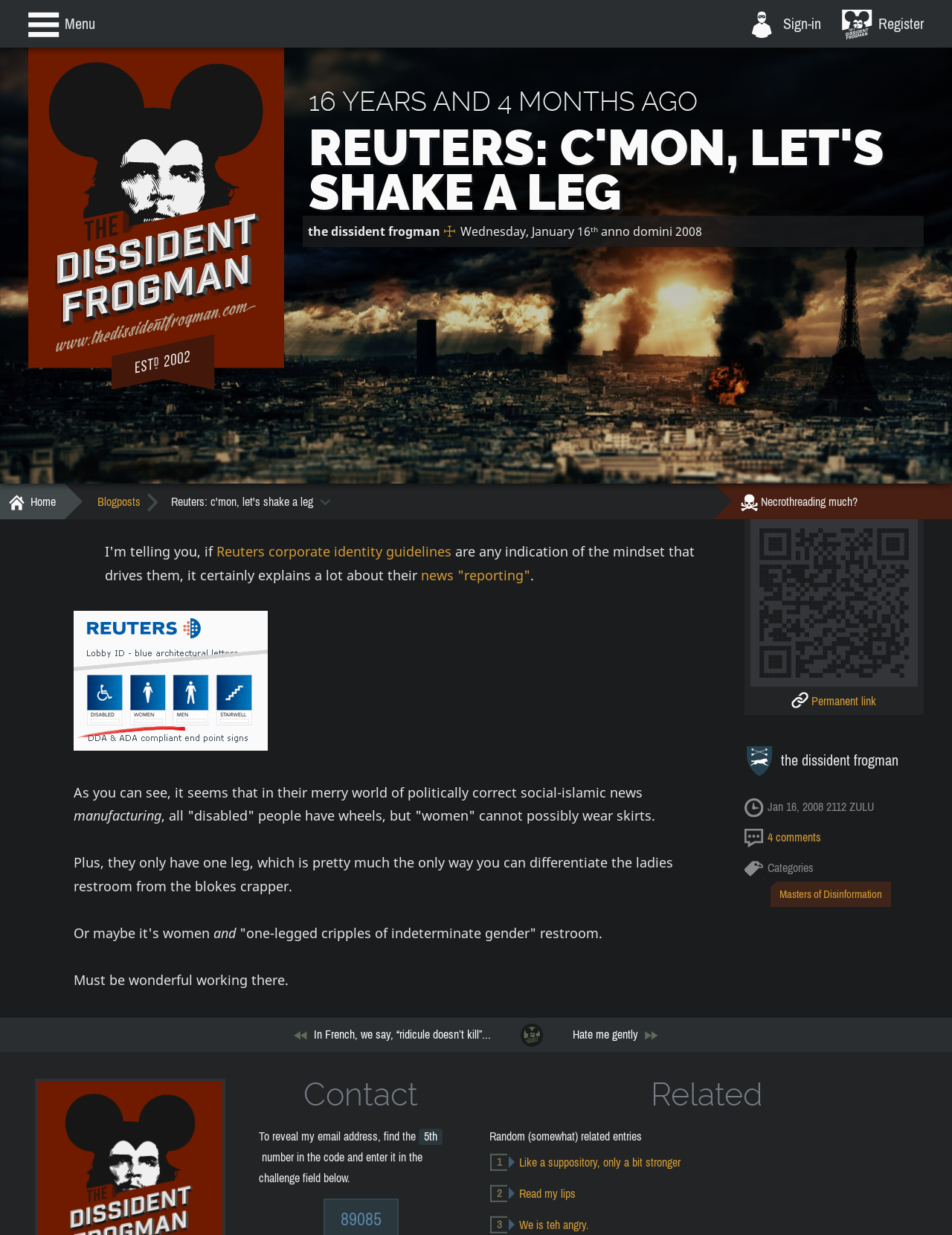Using the format (top-left x, top-left y, bottom-right x, bottom-right y), provide the bounding box coordinates for the described UI element. All values should be floating point numbers between 0 and 1: Home

[0.0, 0.392, 0.068, 0.42]